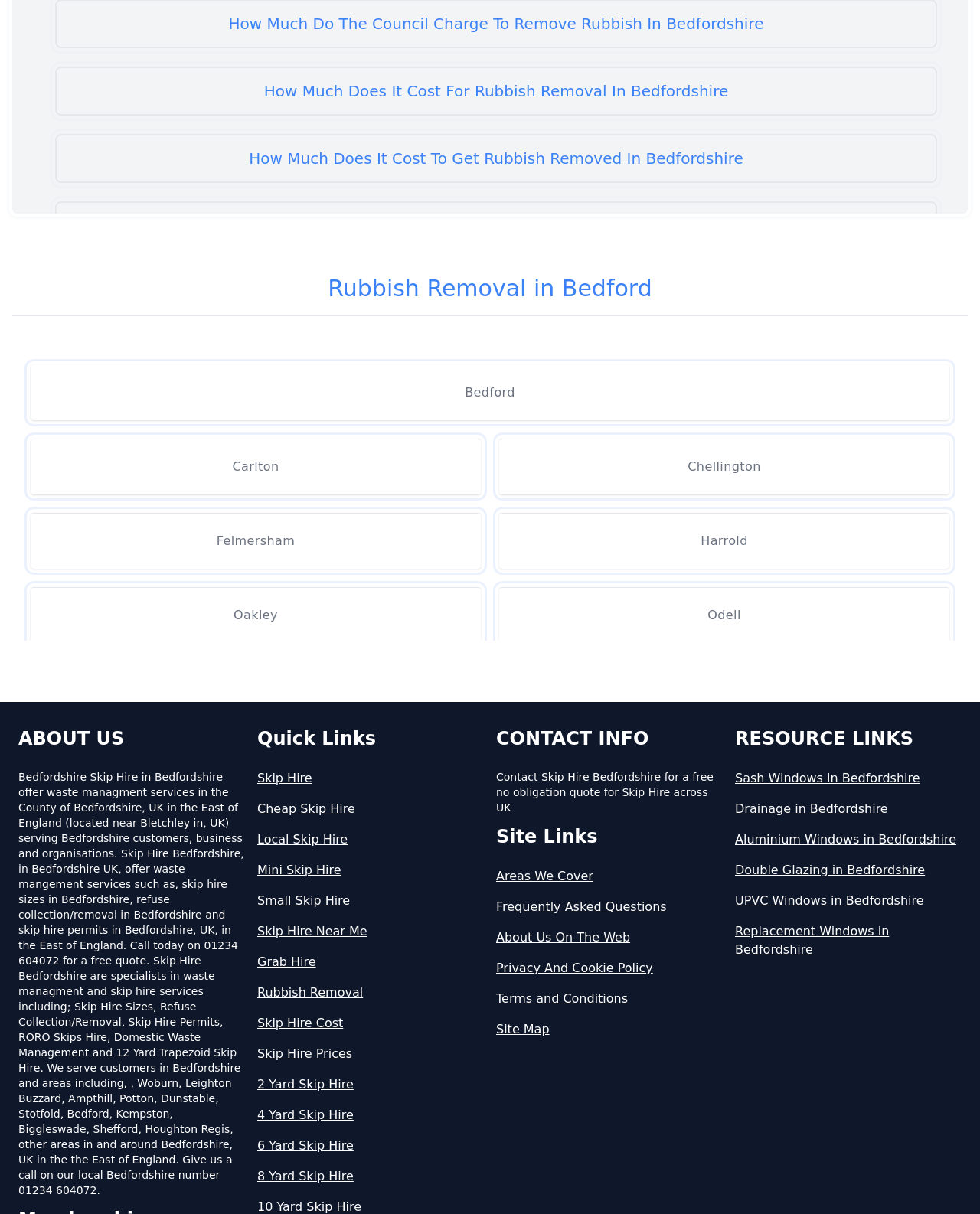What is the phone number to call for a free quote?
Provide a detailed and well-explained answer to the question.

The phone number to call for a free quote is explicitly mentioned in the StaticText element with ID 422, which provides contact information for Skip Hire Bedfordshire.